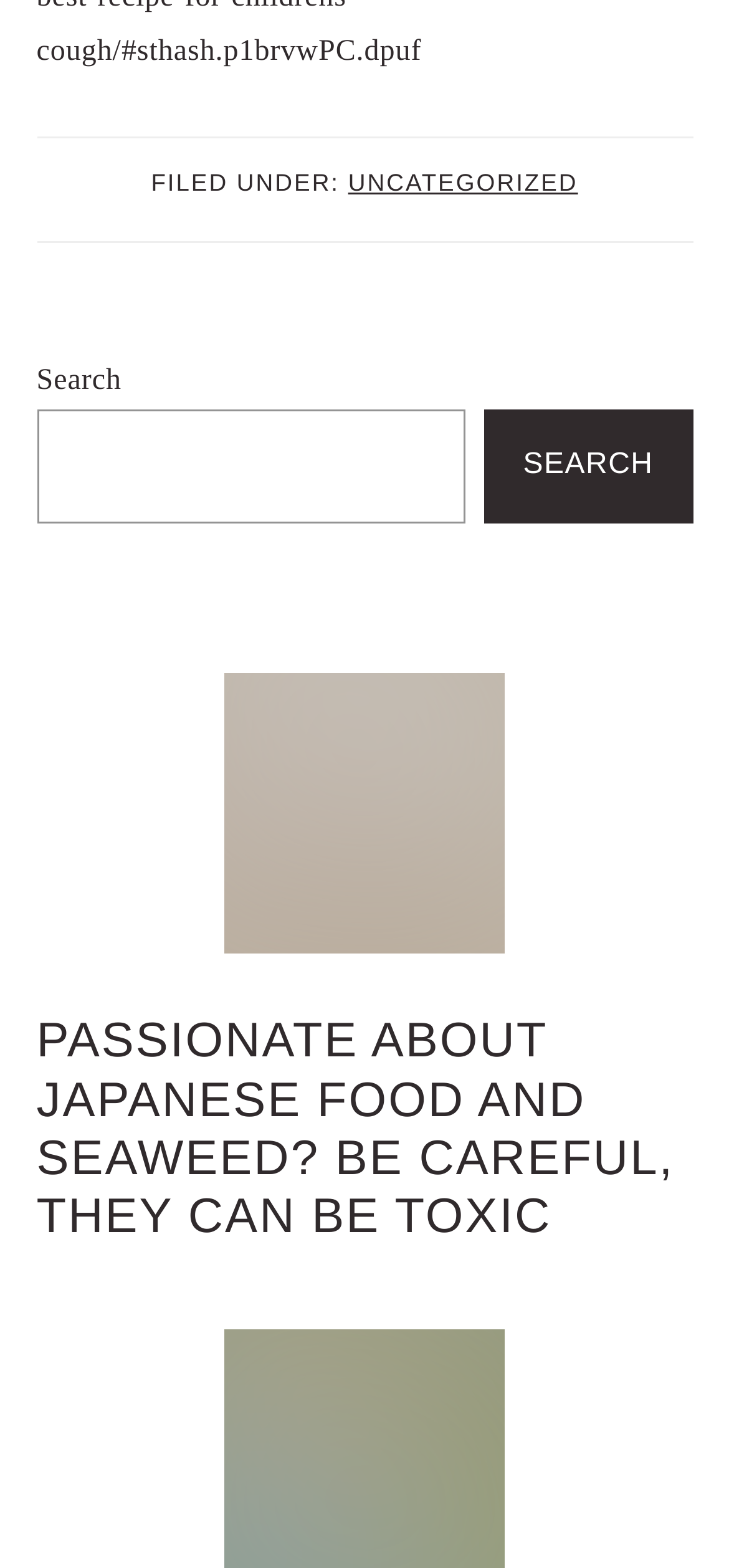Find the bounding box coordinates of the UI element according to this description: "parent_node: SEARCH name="s"".

[0.05, 0.261, 0.638, 0.333]